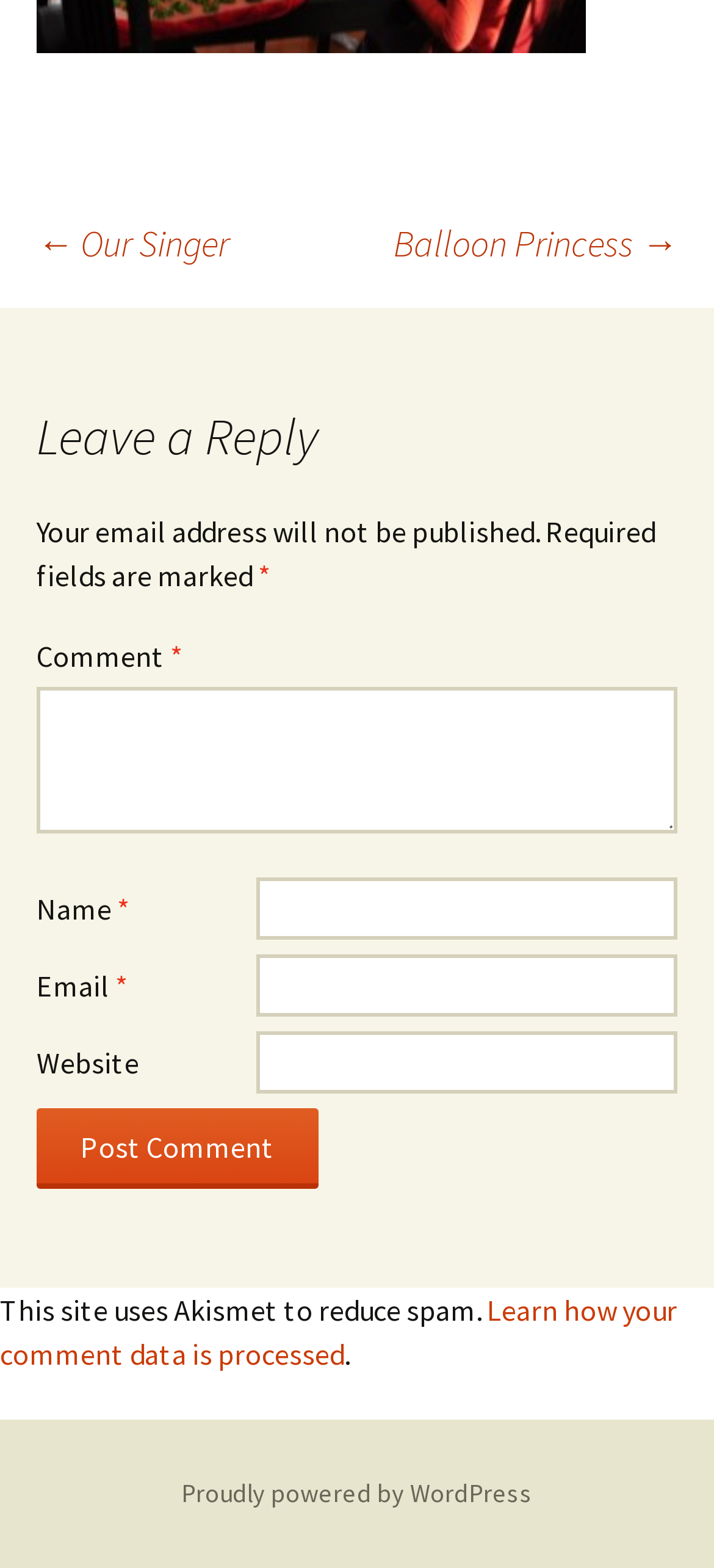Could you highlight the region that needs to be clicked to execute the instruction: "Type your comment"?

[0.051, 0.438, 0.949, 0.531]